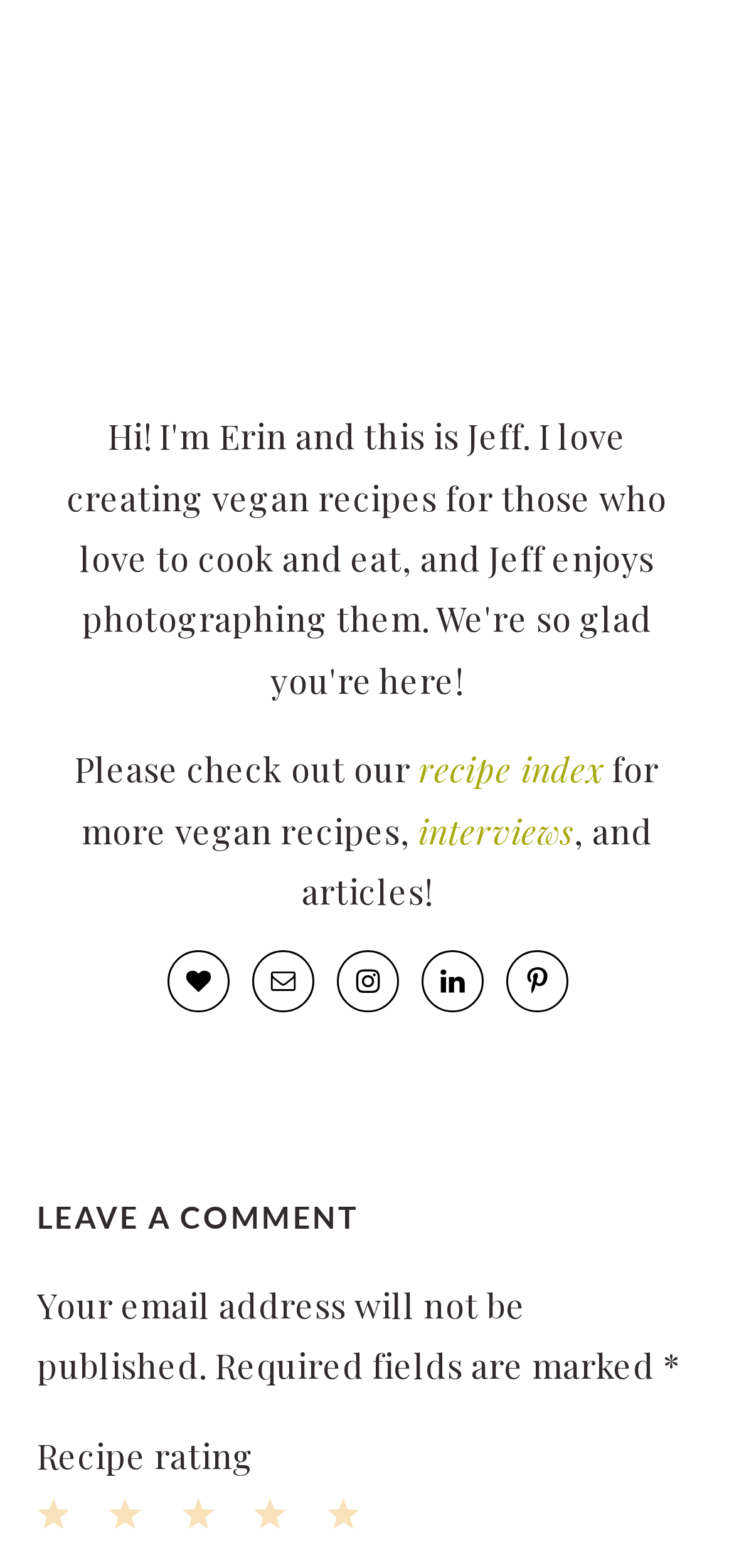Please provide a detailed answer to the question below based on the screenshot: 
What is the website about?

The website is about vegan recipes because it has a link to a 'recipe index' and mentions 'more vegan recipes' in the introductory text.